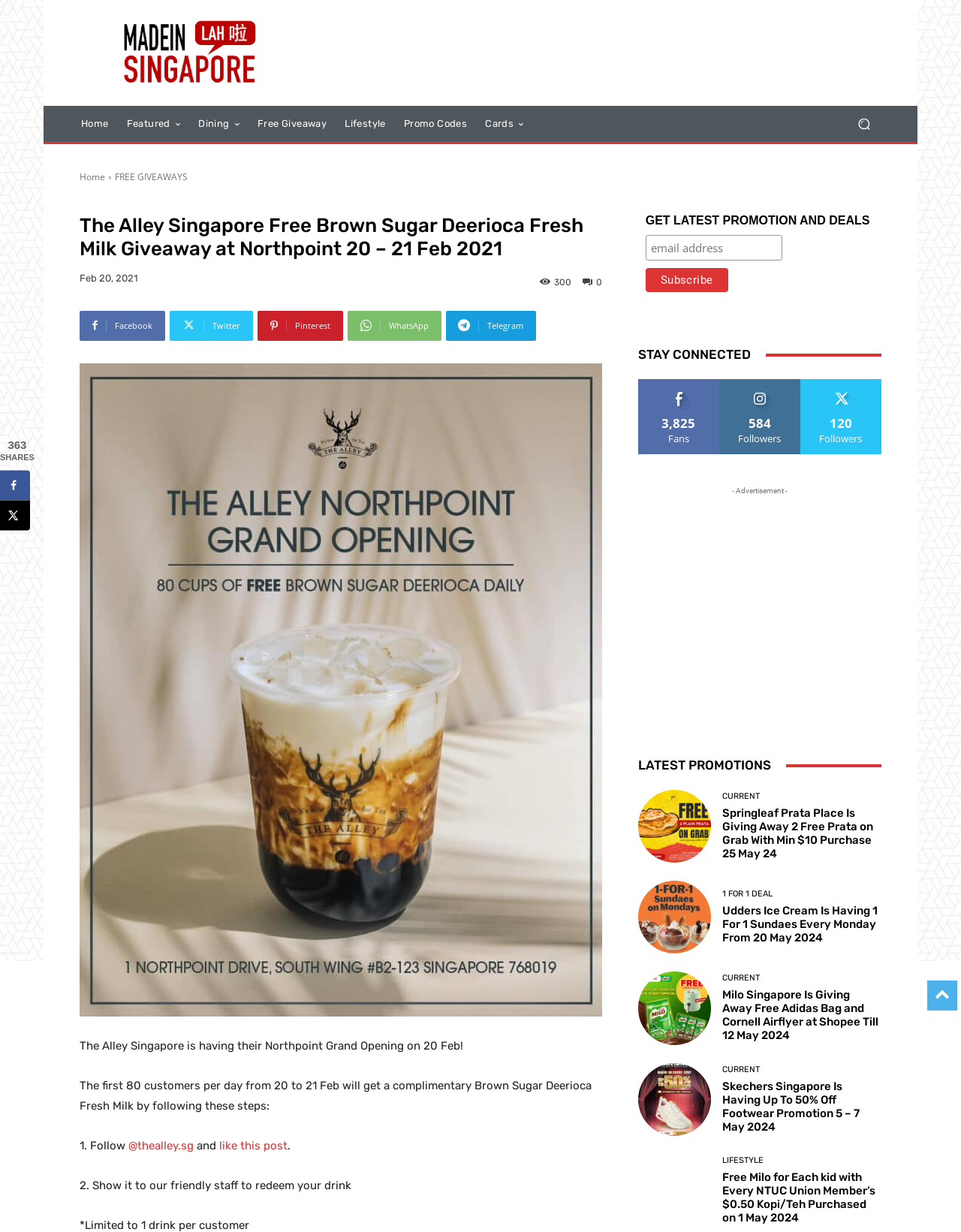Show me the bounding box coordinates of the clickable region to achieve the task as per the instruction: "Subscribe to get latest promotions and deals".

[0.672, 0.218, 0.758, 0.237]